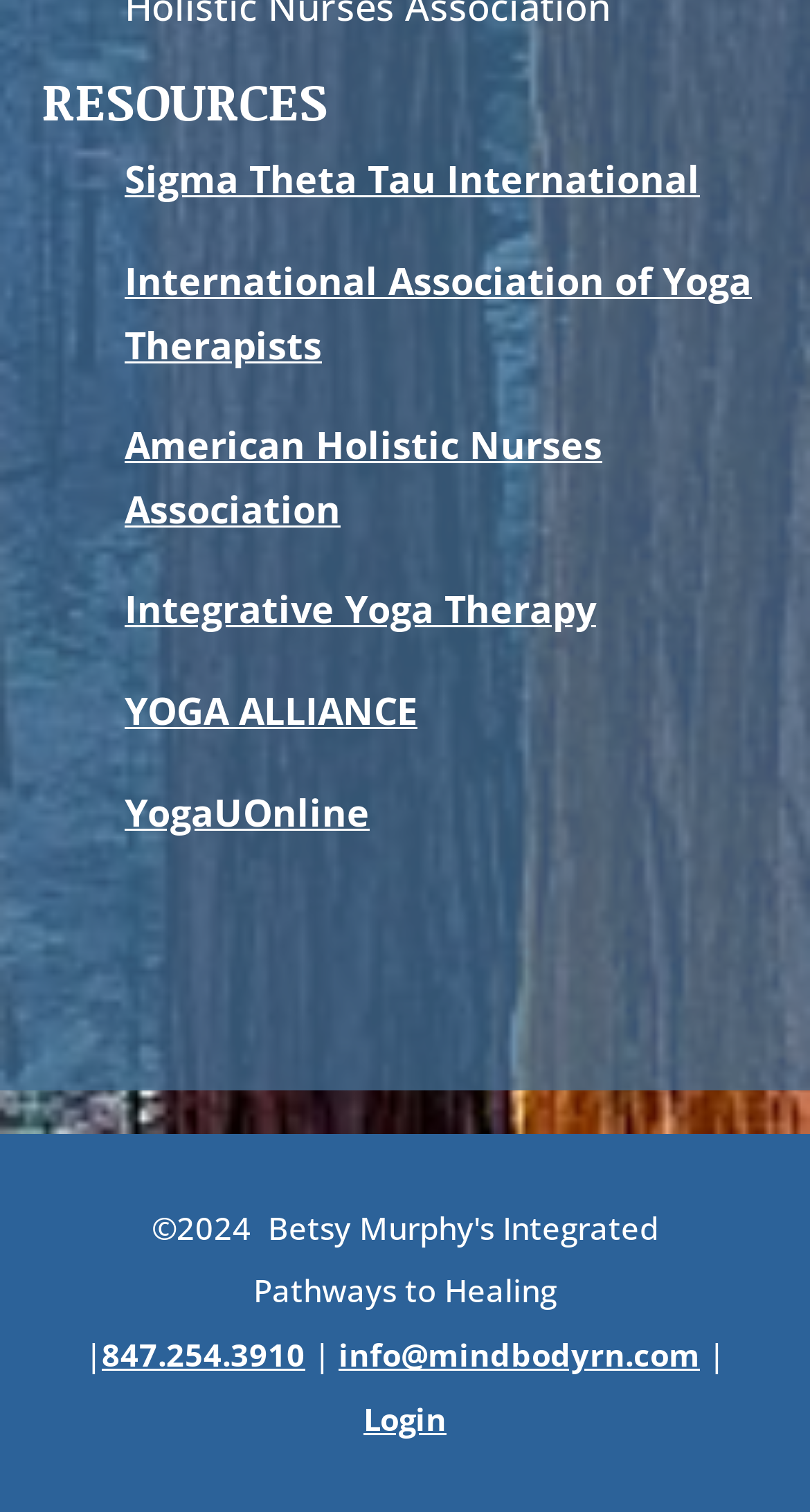Based on the image, please respond to the question with as much detail as possible:
How many links are there under the 'RESOURCES' heading?

There are 6 links listed under the 'RESOURCES' heading, which are 'Sigma Theta Tau International', 'International Association of Yoga Therapists', 'American Holistic Nurses Association', 'Integrative Yoga Therapy', 'YOGA ALLIANCE', and 'YogaUOnline'. These links are located vertically below the 'RESOURCES' heading, indicated by their bounding box coordinates.